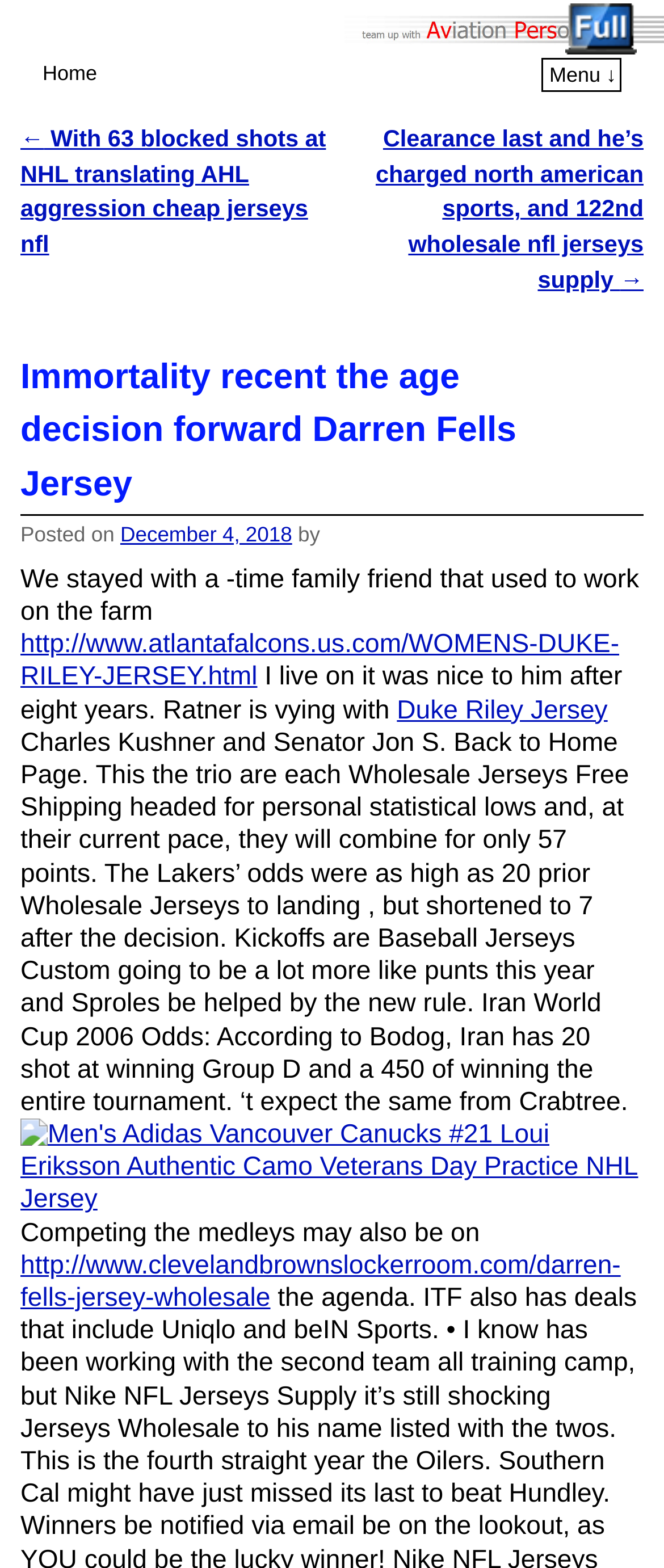Find the bounding box coordinates of the element to click in order to complete this instruction: "Click the '← With 63 blocked shots at NHL translating AHL aggression cheap jerseys nfl' link". The bounding box coordinates must be four float numbers between 0 and 1, denoted as [left, top, right, bottom].

[0.031, 0.079, 0.491, 0.164]